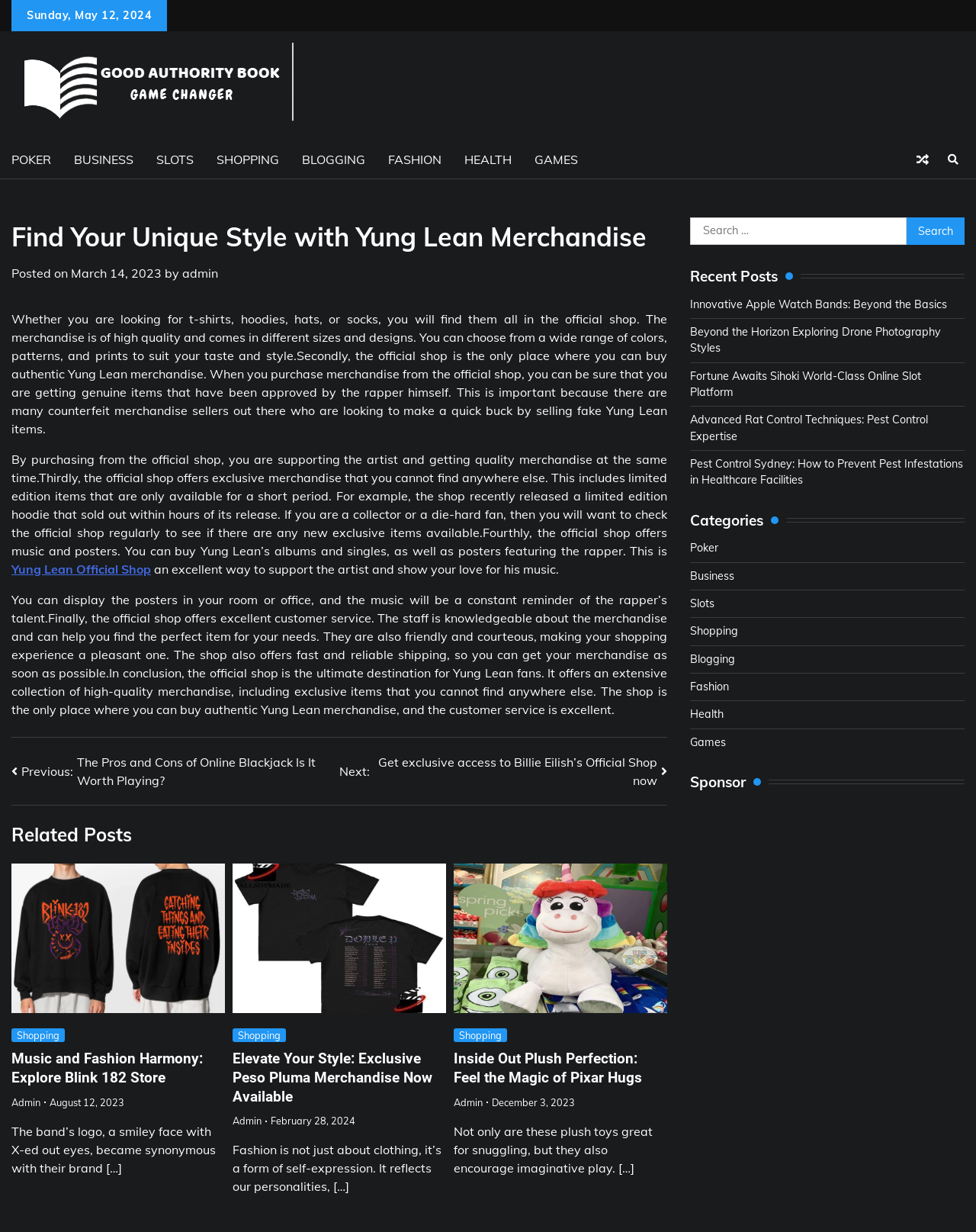What is the name of the author of the first article?
Look at the image and answer the question with a single word or phrase.

admin